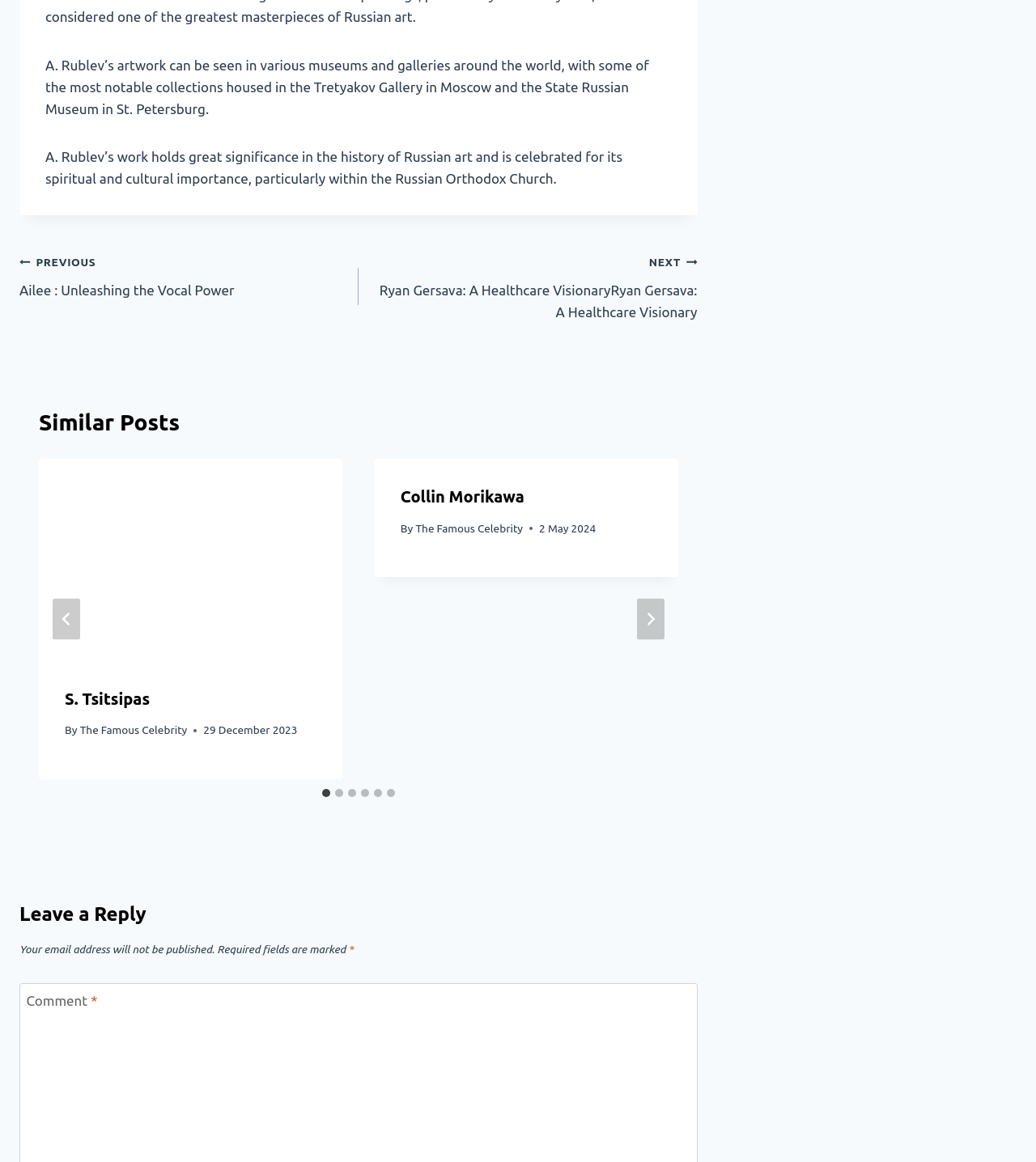Please reply to the following question using a single word or phrase: 
What is the function of the 'Go to last slide' button?

Navigating to the last slide